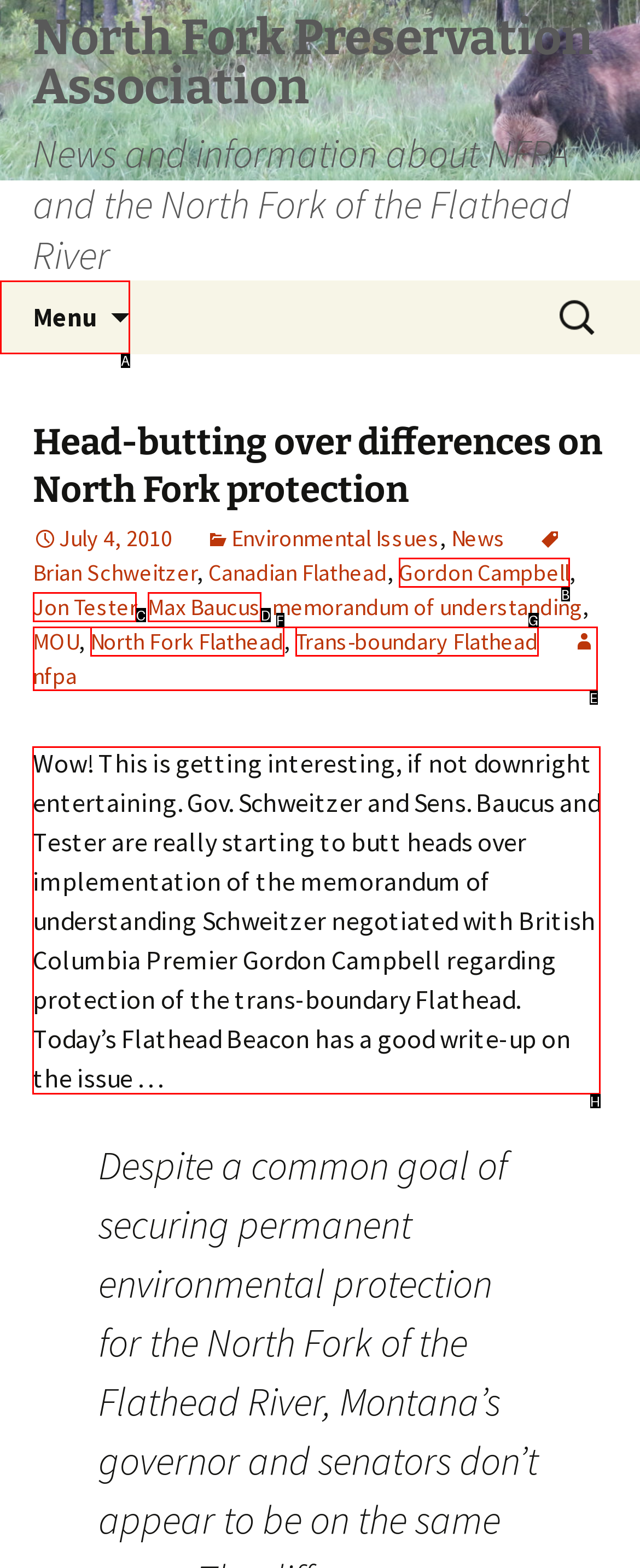Determine the HTML element to click for the instruction: Read the news article.
Answer with the letter corresponding to the correct choice from the provided options.

H